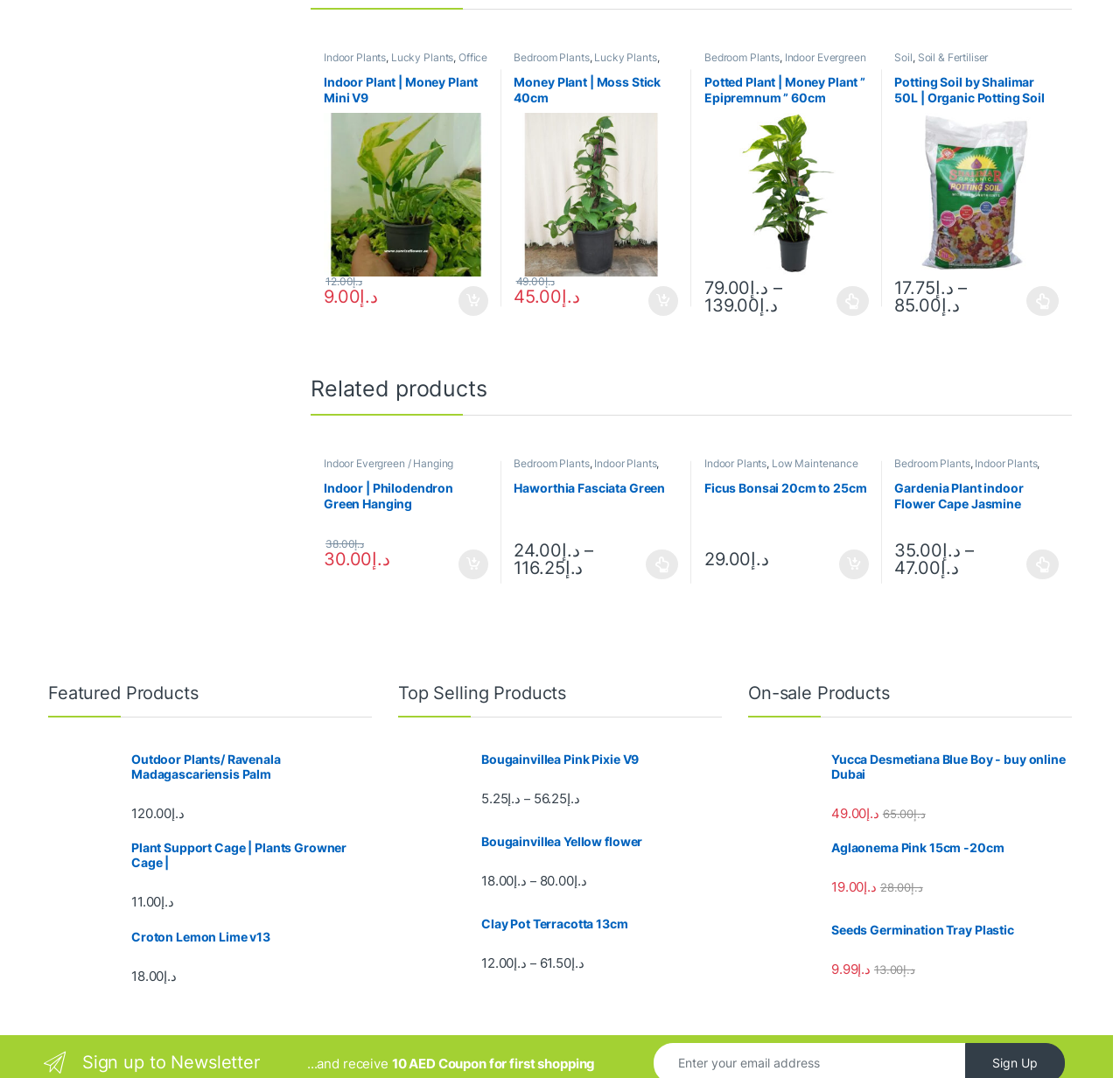What is the function of the 'Select options' links?
Based on the screenshot, provide a one-word or short-phrase response.

To choose product variants